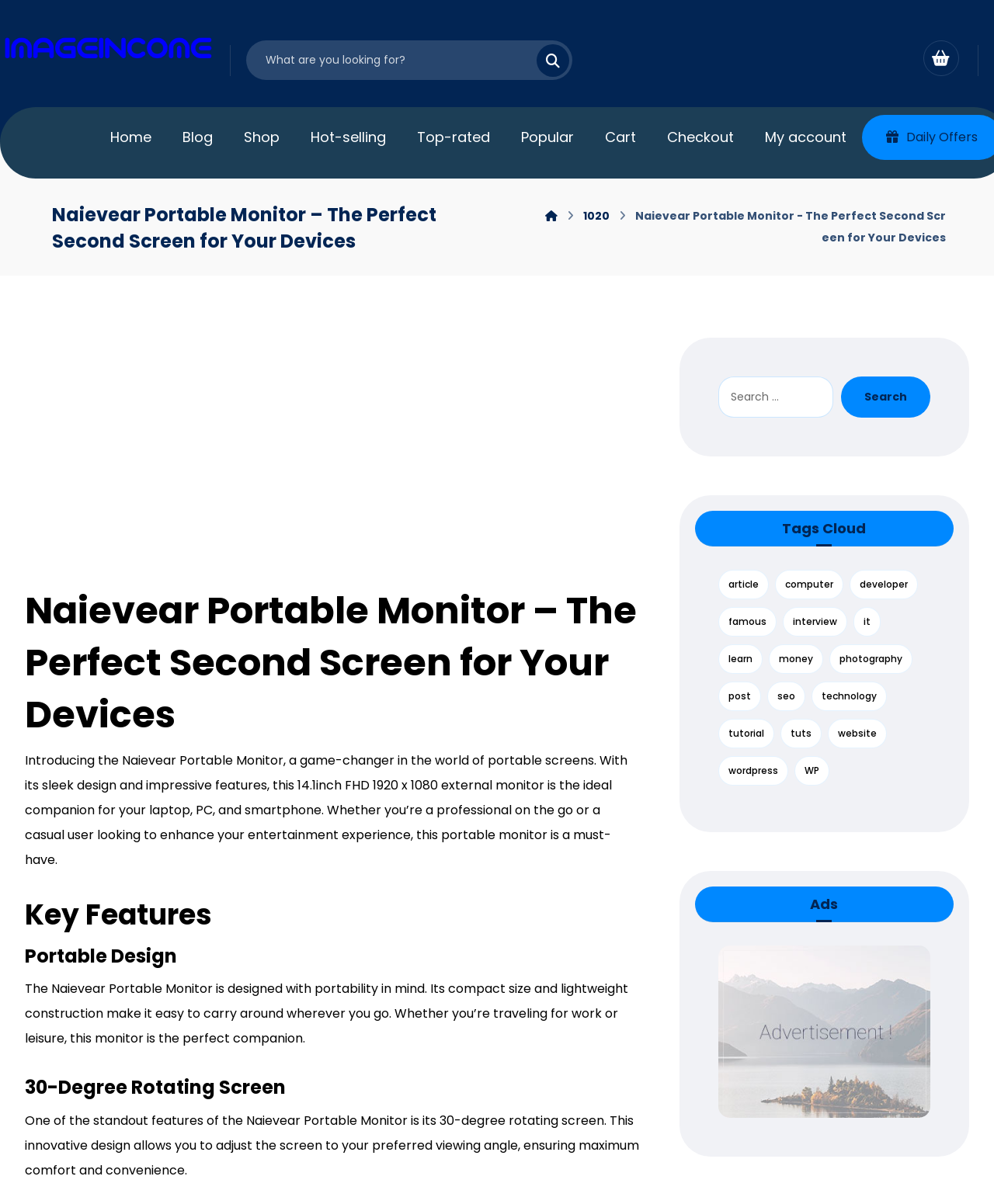What is the rotating degree of the Naievear Portable Monitor's screen?
Refer to the image and provide a concise answer in one word or phrase.

30 degrees